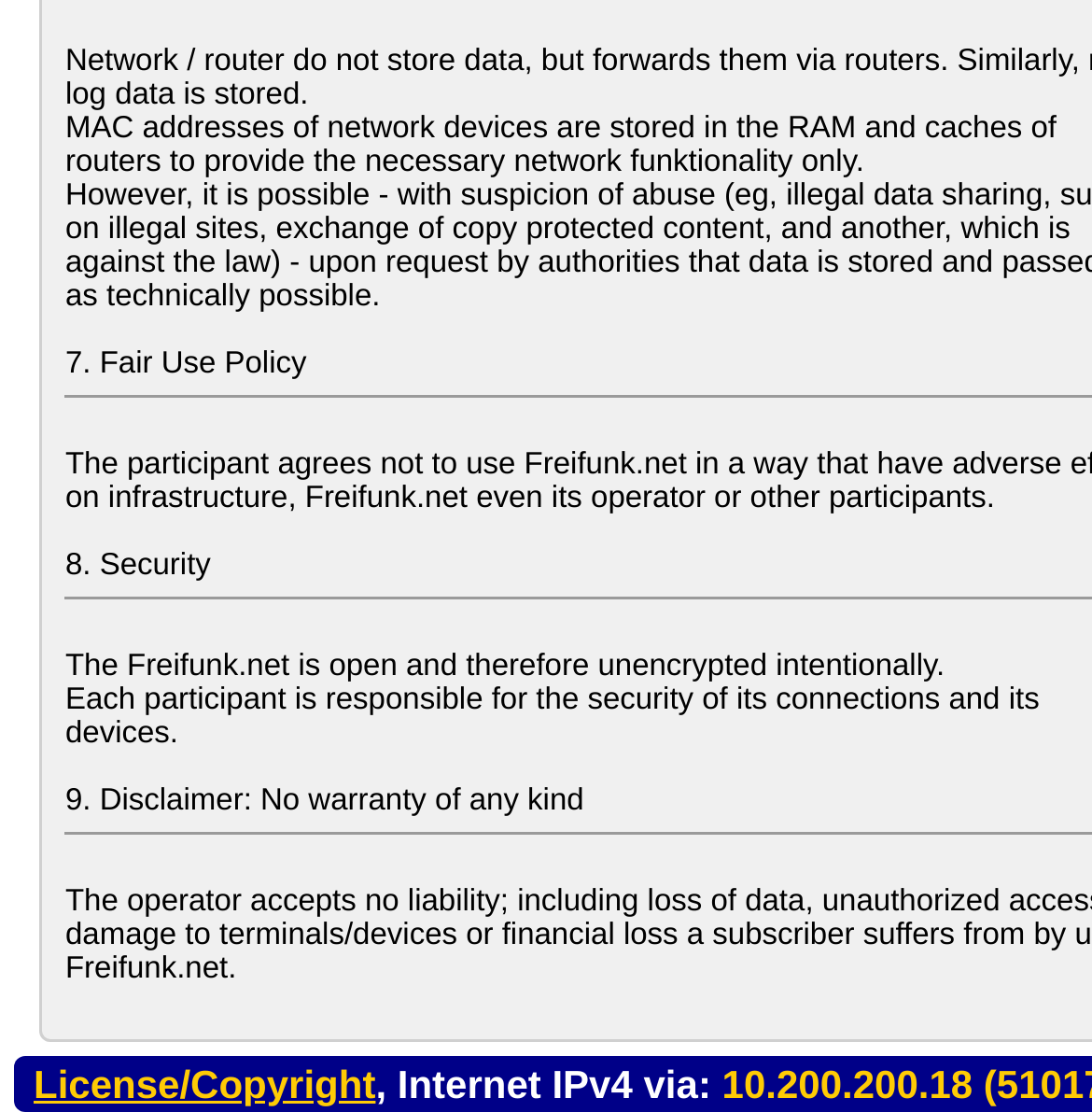Specify the bounding box coordinates (top-left x, top-left y, bottom-right x, bottom-right y) of the UI element in the screenshot that matches this description: Toggle Menu

None